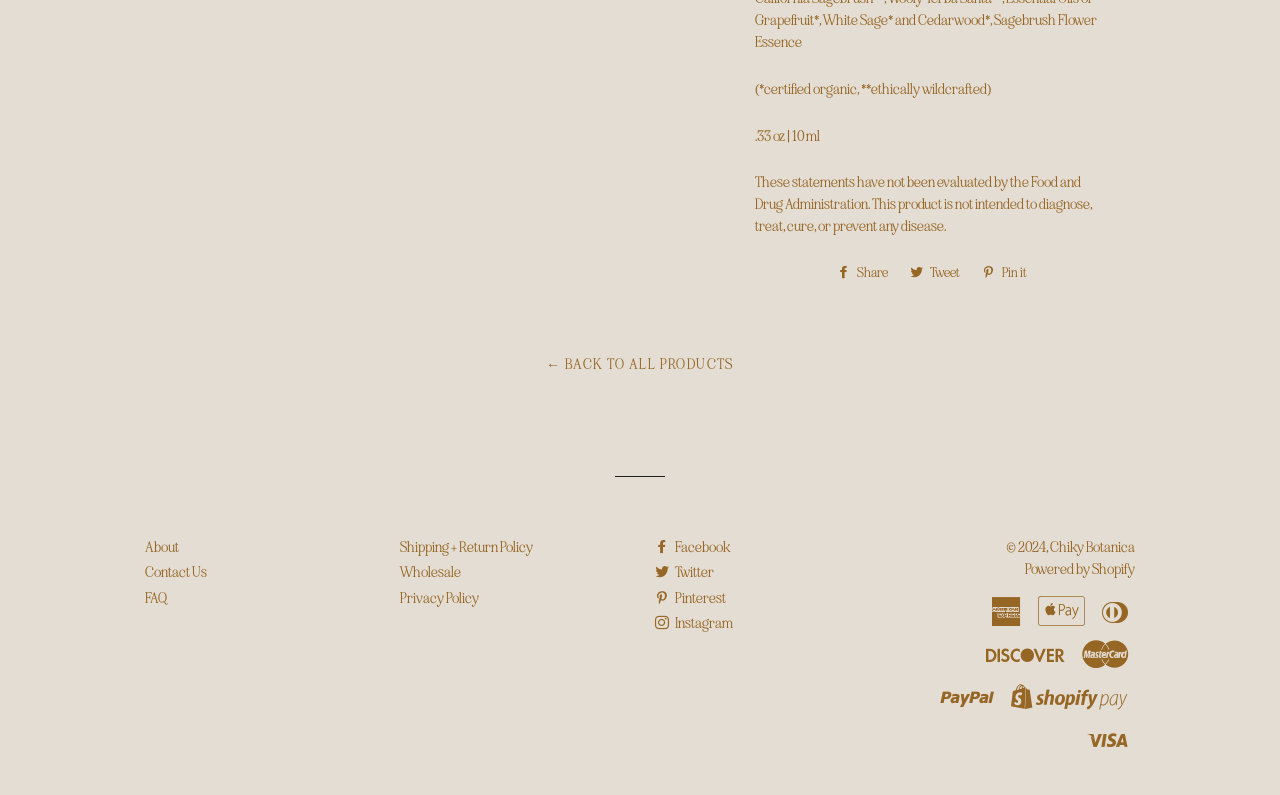Respond to the question below with a single word or phrase:
What payment methods are accepted?

Multiple